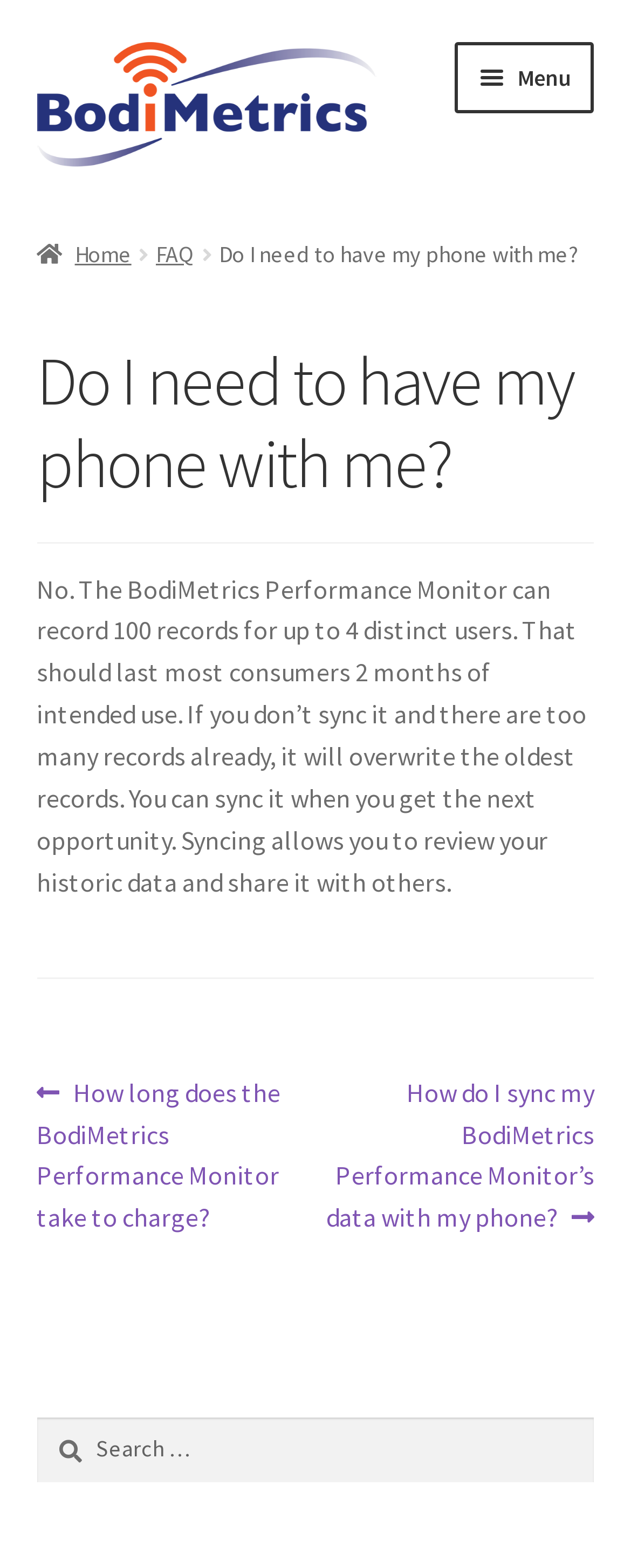Identify the bounding box coordinates of the clickable region required to complete the instruction: "Search for something". The coordinates should be given as four float numbers within the range of 0 and 1, i.e., [left, top, right, bottom].

[0.058, 0.904, 0.942, 0.945]